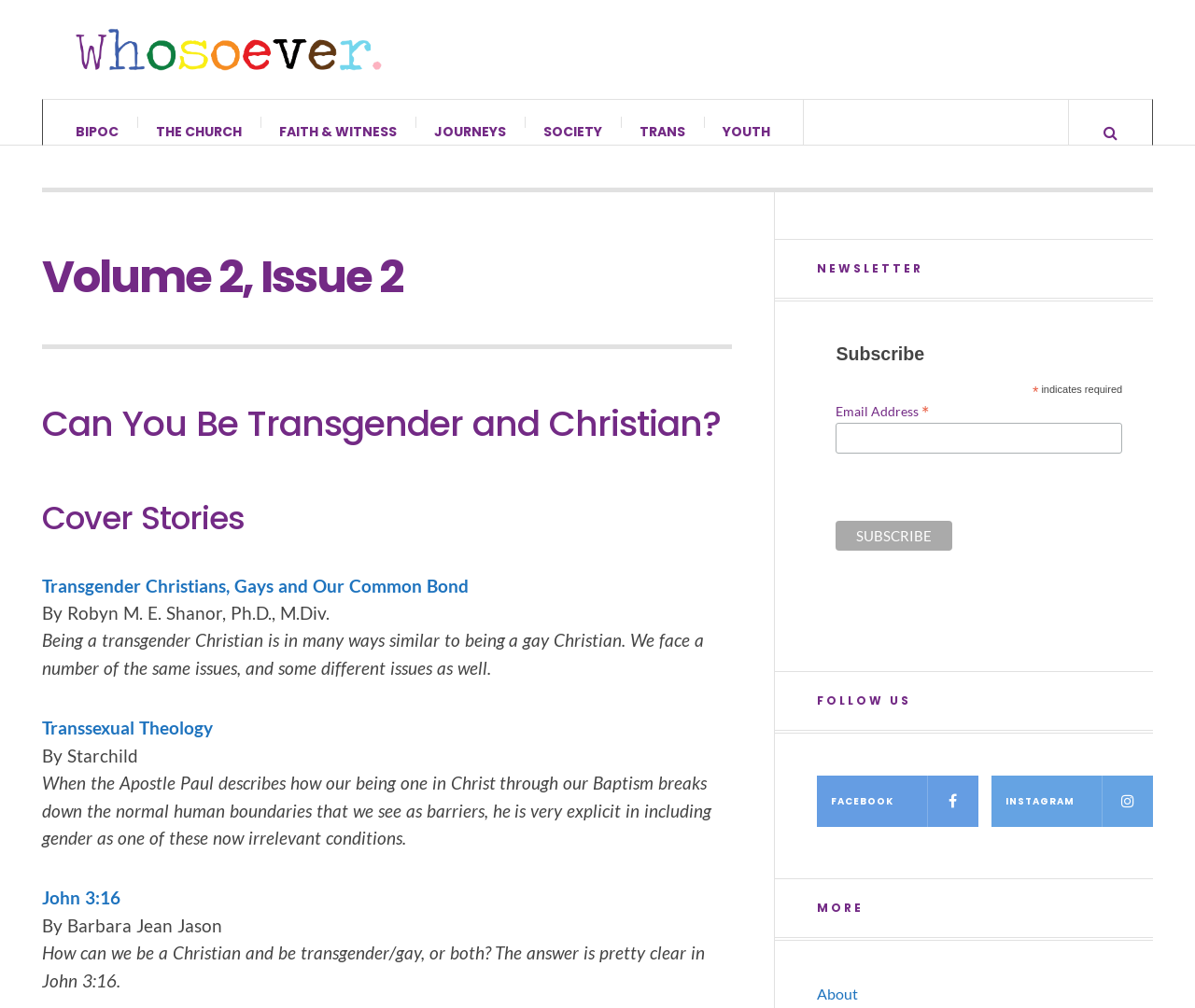Please identify the bounding box coordinates of the area that needs to be clicked to fulfill the following instruction: "Visit the website's main page."

None